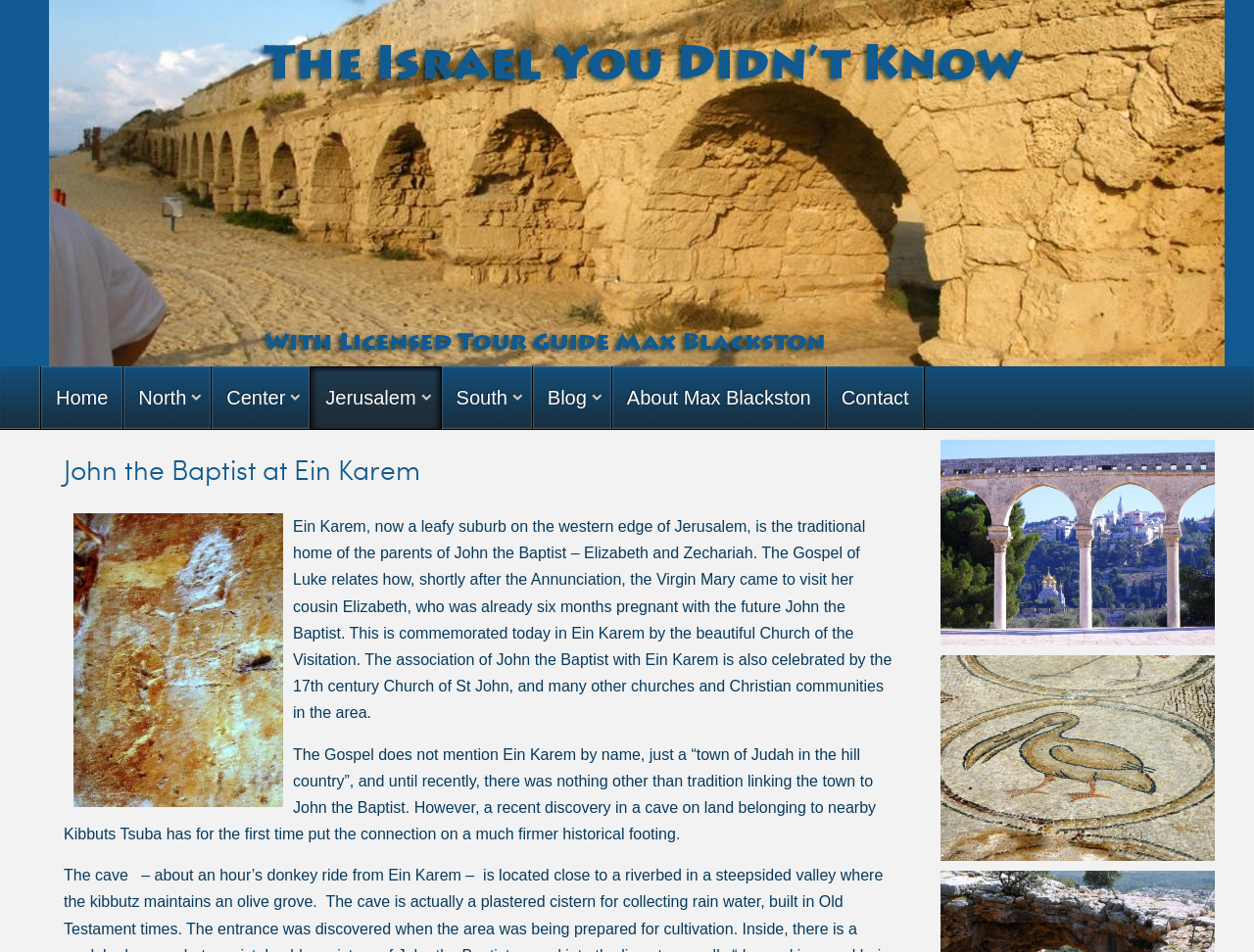Please give a succinct answer using a single word or phrase:
What is the name of the author mentioned on the webpage?

Max Blackston